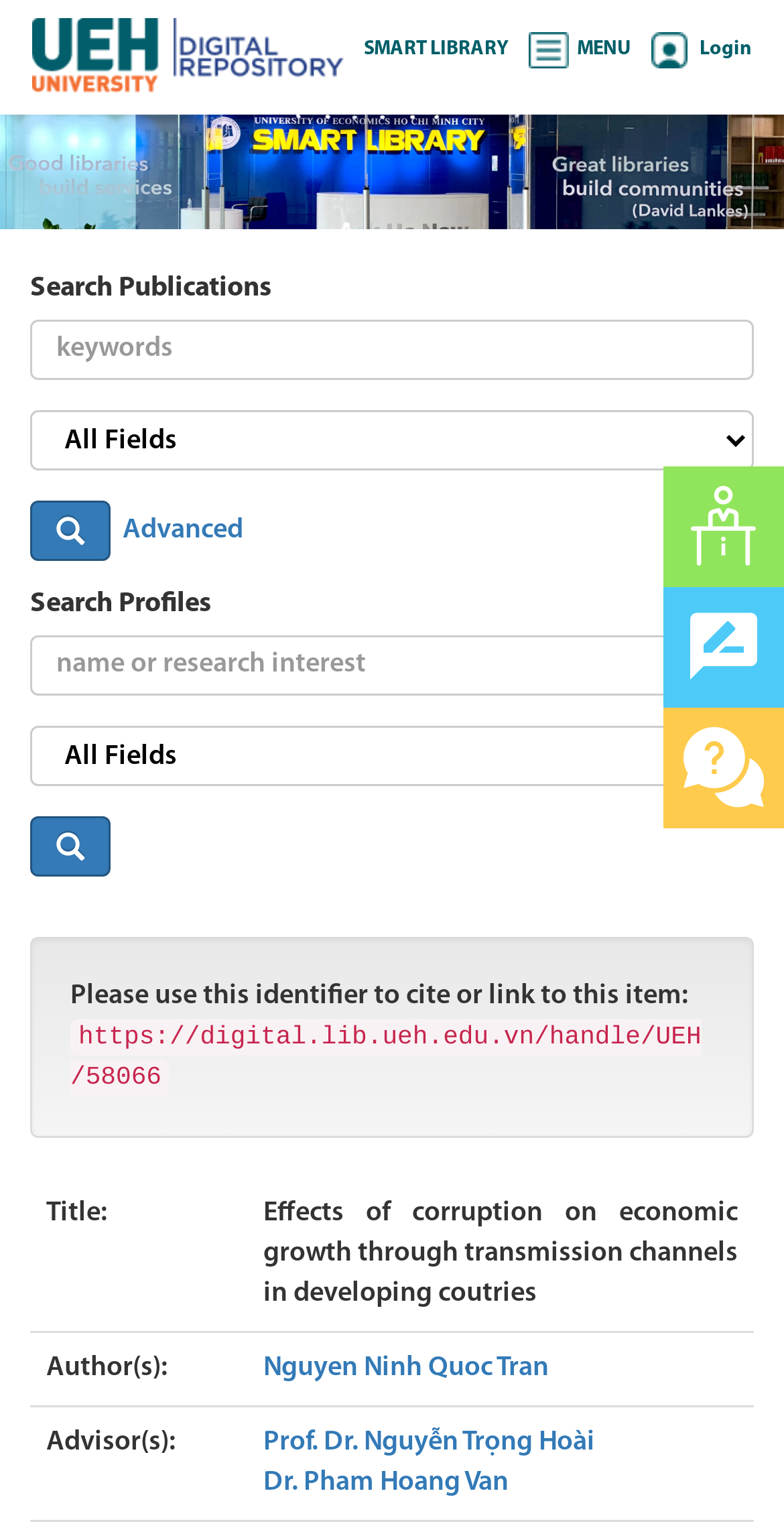Please answer the following question using a single word or phrase: 
What is the function of the button with the '' icon?

Search